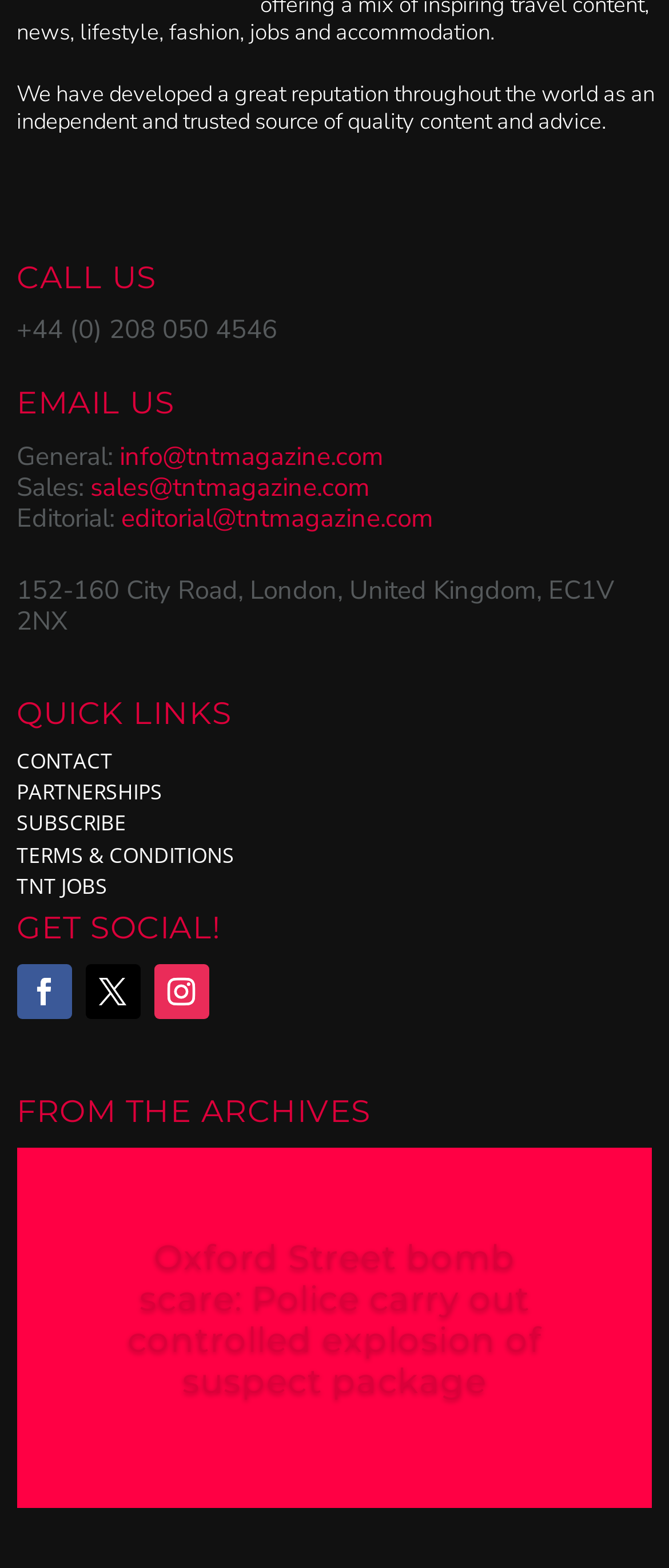Pinpoint the bounding box coordinates of the clickable area needed to execute the instruction: "Visit the contact page". The coordinates should be specified as four float numbers between 0 and 1, i.e., [left, top, right, bottom].

[0.025, 0.475, 0.169, 0.494]